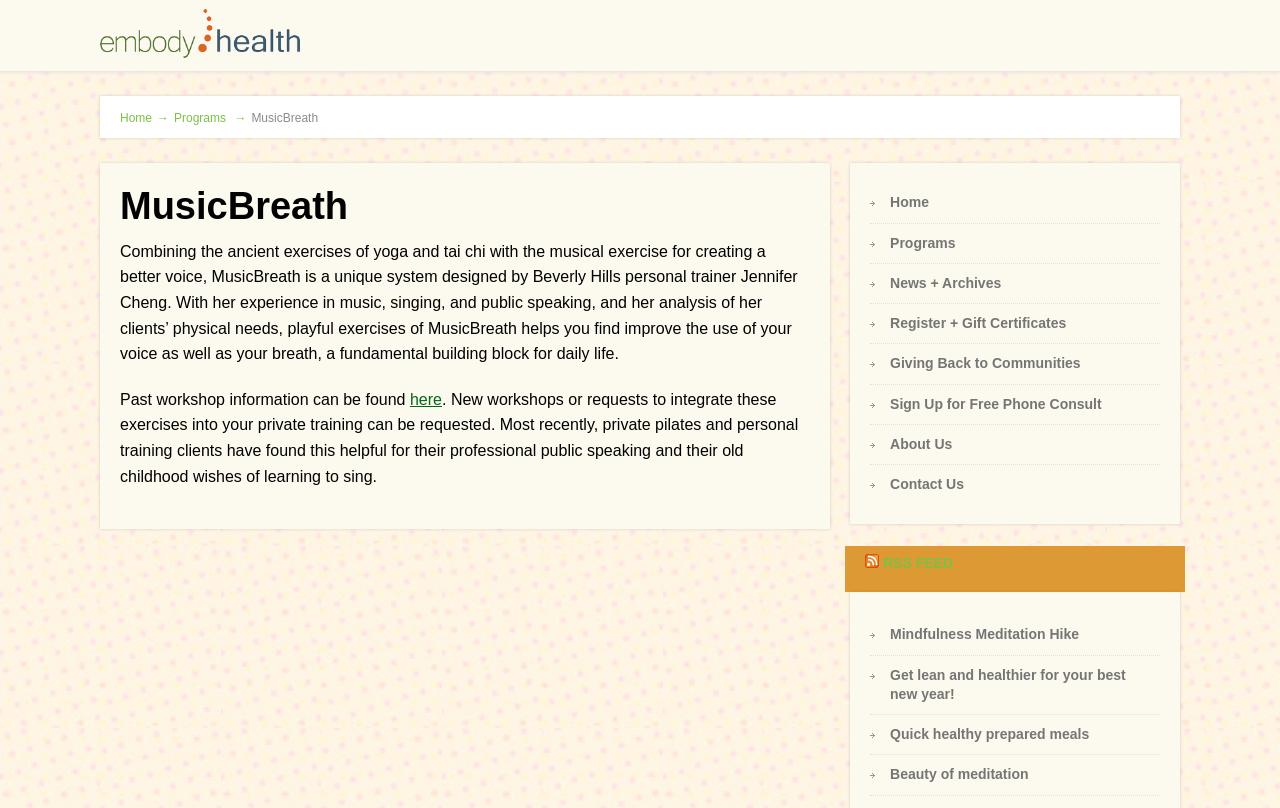Look at the image and answer the question in detail:
What is the purpose of MusicBreath?

According to the webpage, MusicBreath helps to improve the use of one's voice as well as breath, which is a fundamental building block for daily life. It is designed to help individuals find improvement in their voice and breath through playful exercises.